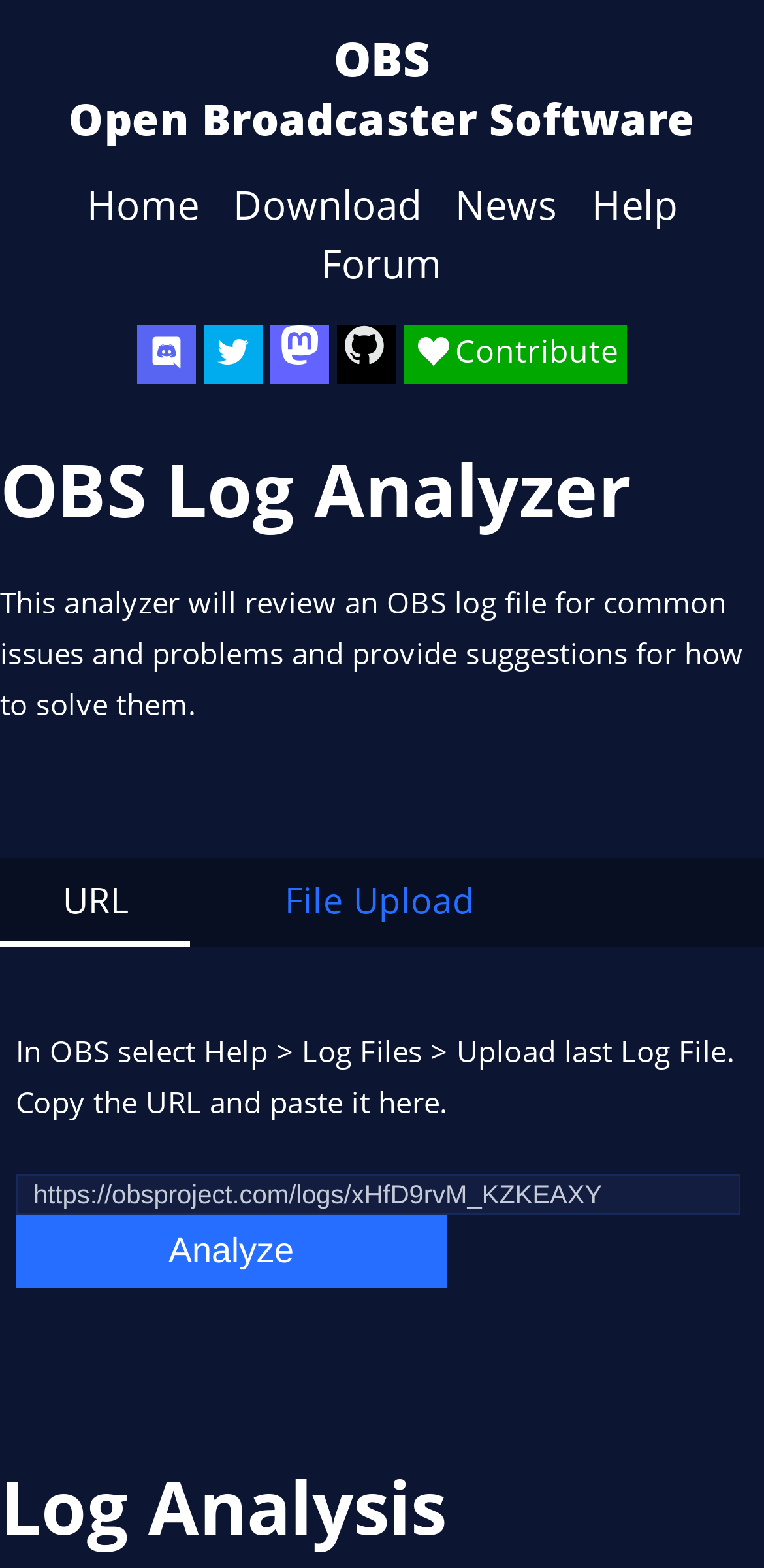Identify the bounding box coordinates of the region that needs to be clicked to carry out this instruction: "Upload a log file". Provide these coordinates as four float numbers ranging from 0 to 1, i.e., [left, top, right, bottom].

[0.291, 0.548, 0.703, 0.604]